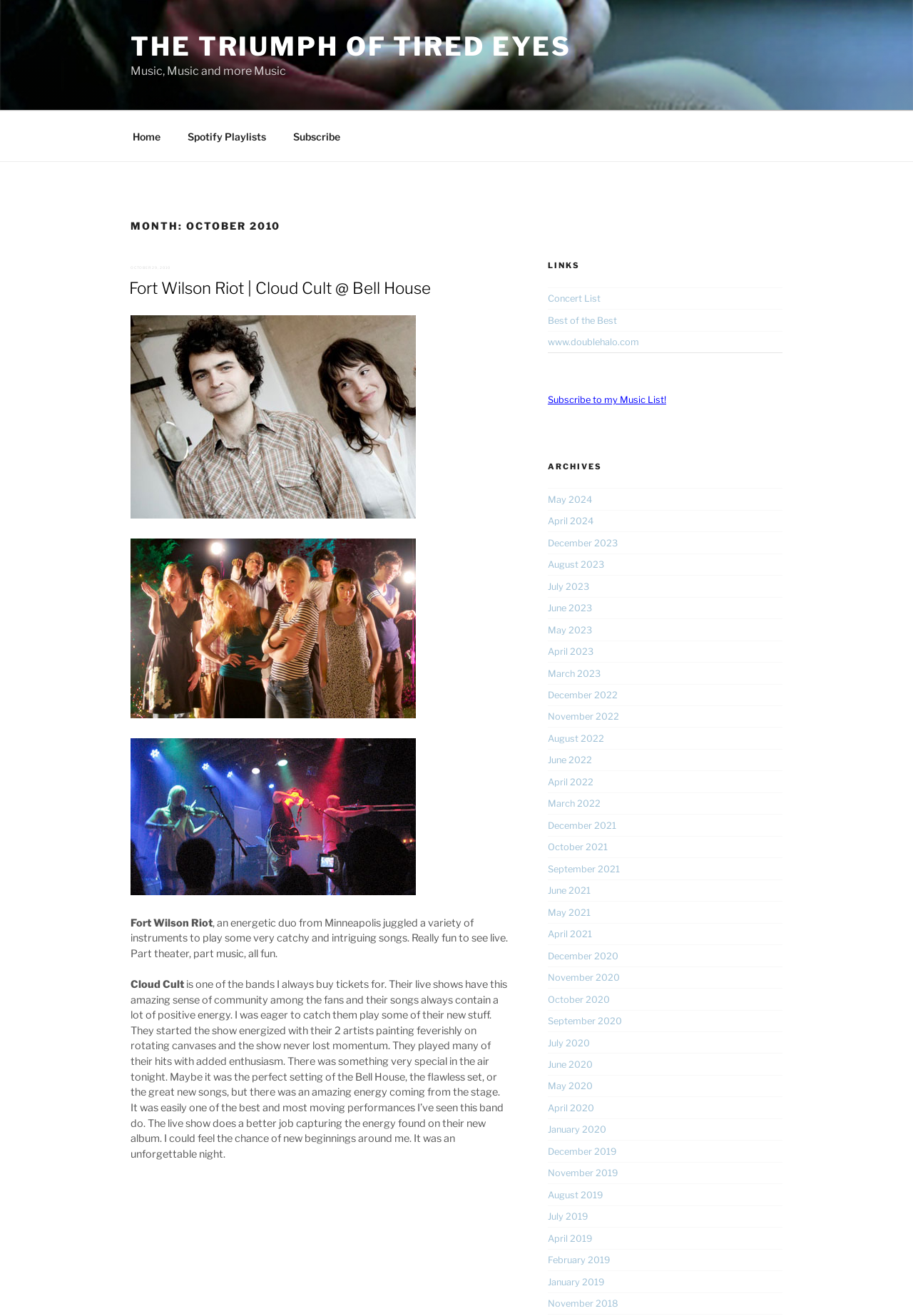Please find and provide the title of the webpage.

MONTH: OCTOBER 2010